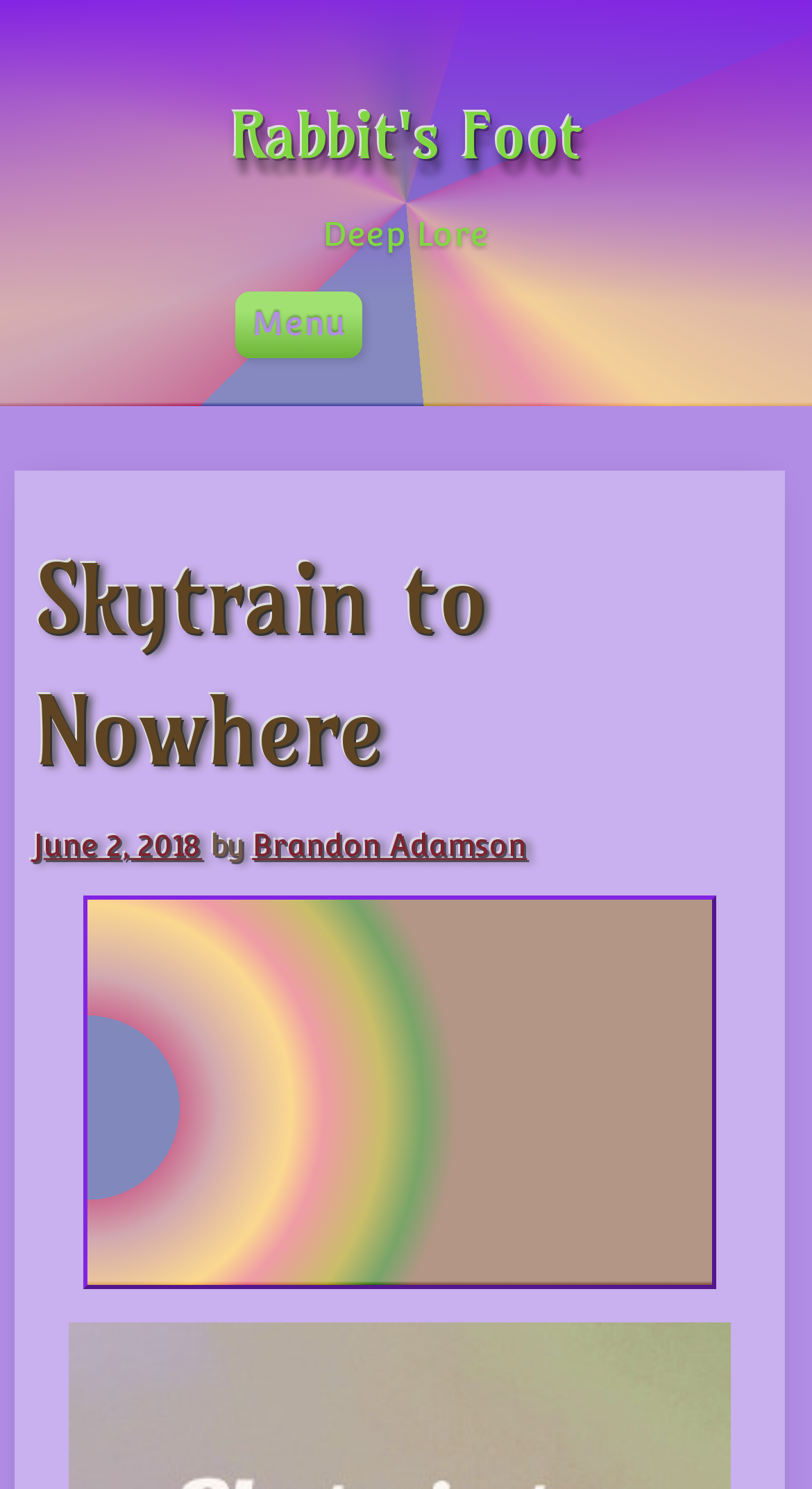Examine the screenshot and answer the question in as much detail as possible: What is the date of publication of the book?

The date of publication can be found in the same section as the book title and author's name. The text 'June 2, 2018' is a time element, which suggests that it is the date of publication of the book.